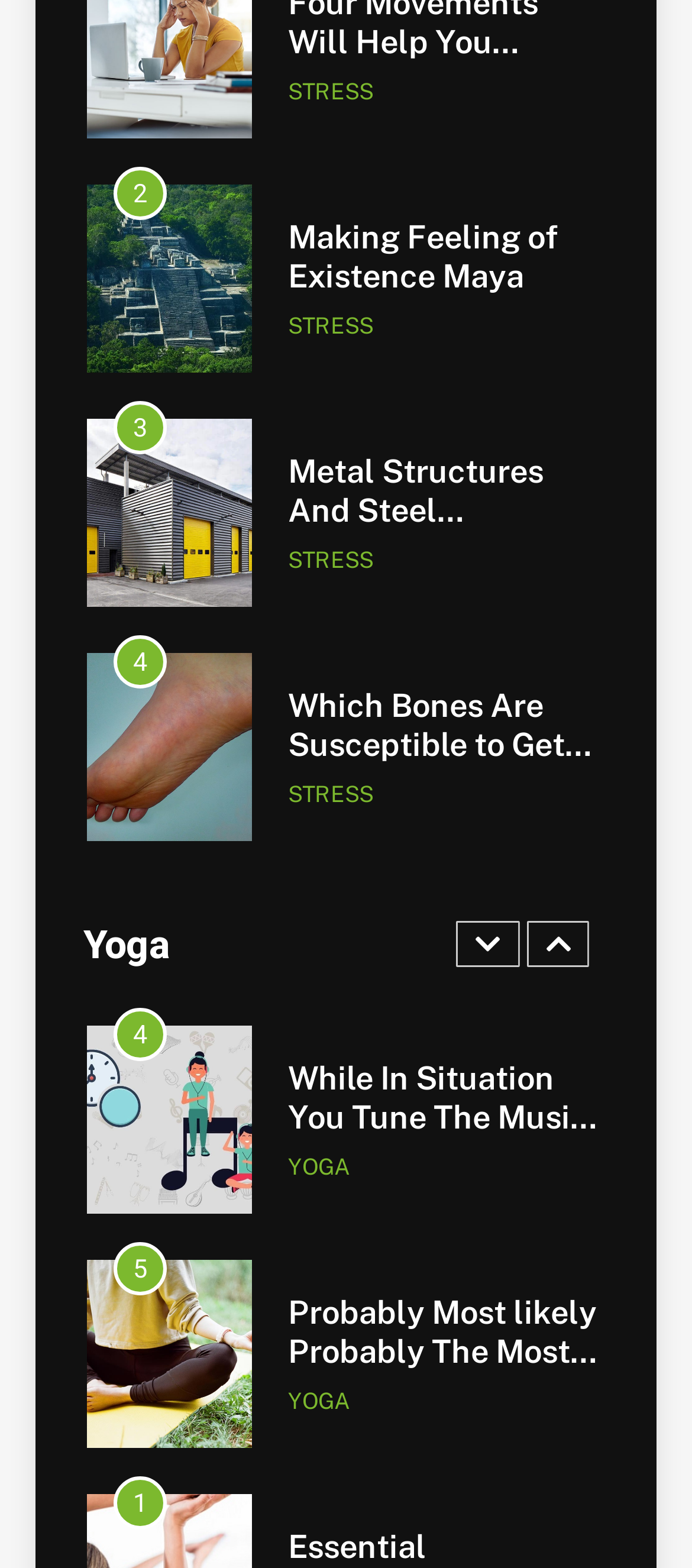Answer the following query concisely with a single word or phrase:
How many articles are on this webpage?

5